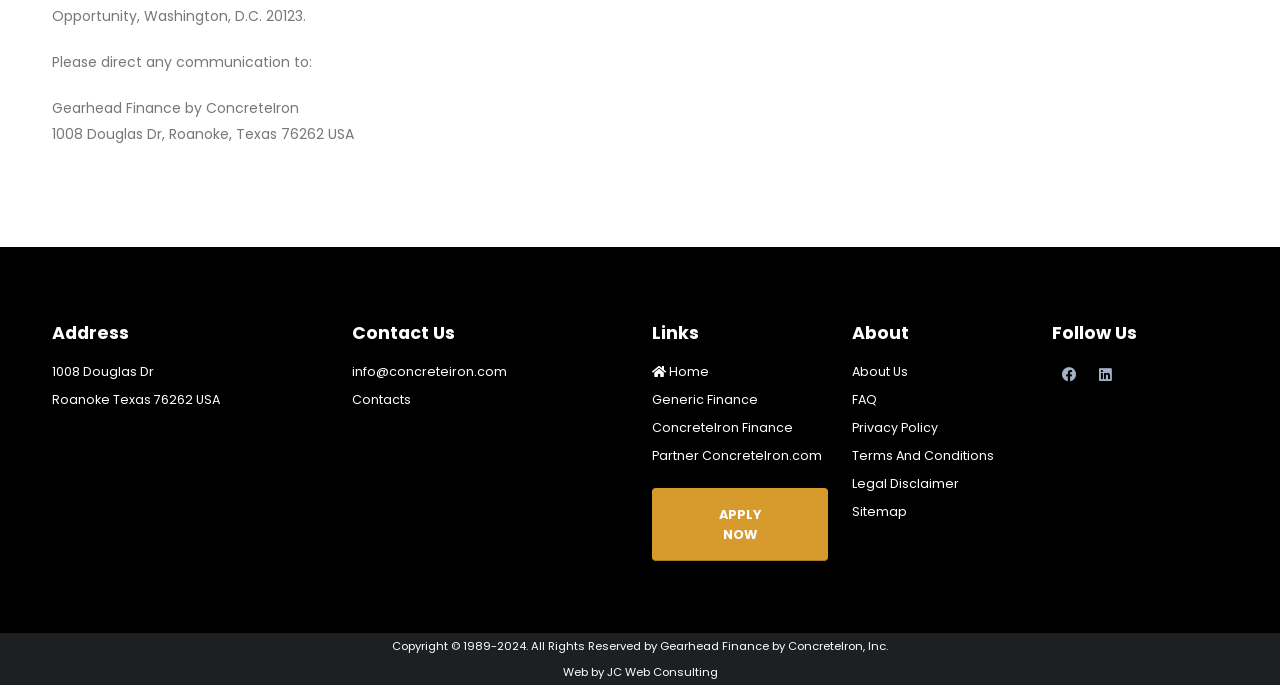Please provide the bounding box coordinate of the region that matches the element description: Terms And Conditions. Coordinates should be in the format (top-left x, top-left y, bottom-right x, bottom-right y) and all values should be between 0 and 1.

[0.666, 0.653, 0.777, 0.678]